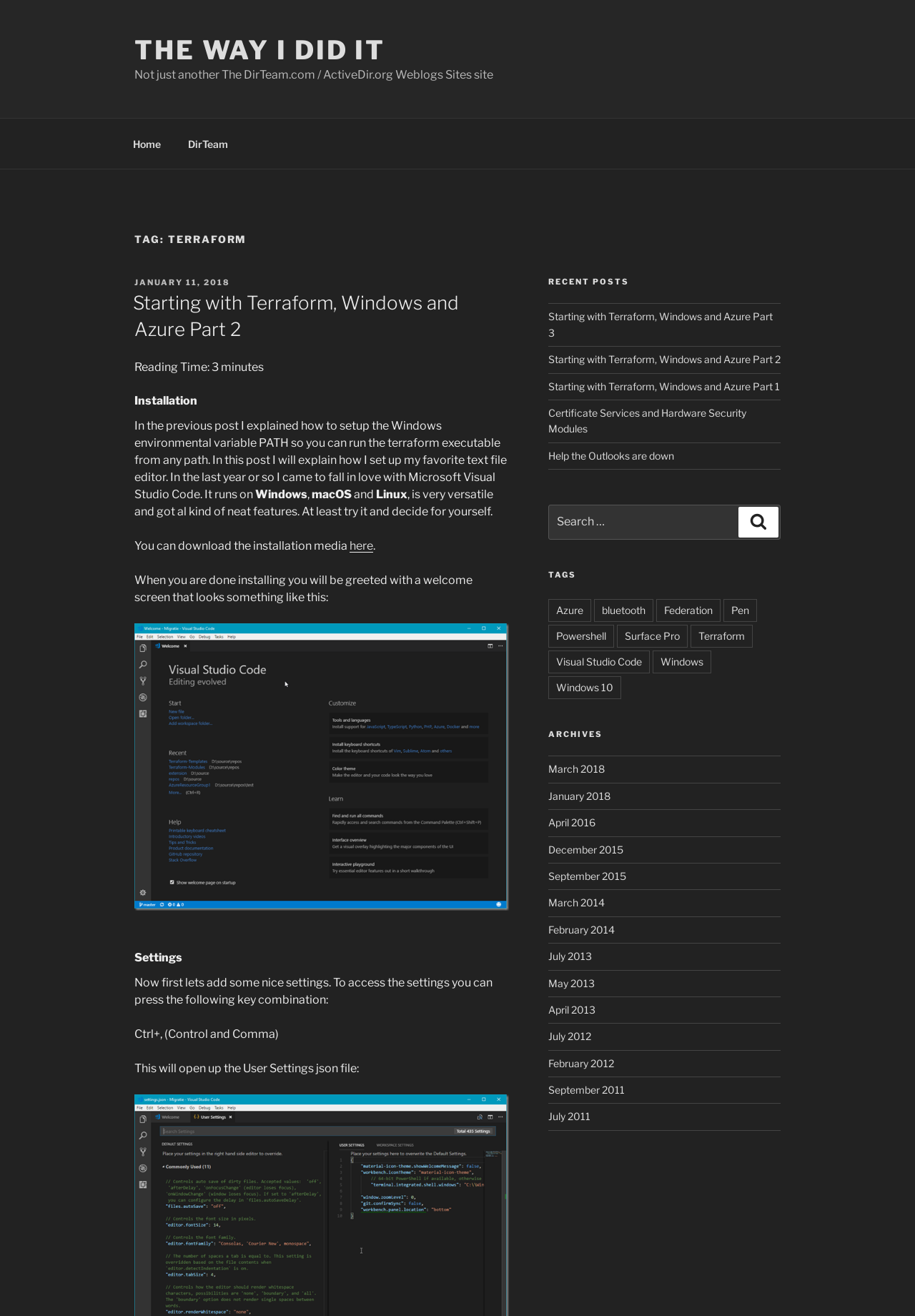Please identify the bounding box coordinates of the element I should click to complete this instruction: 'Click on the 'Home' link'. The coordinates should be given as four float numbers between 0 and 1, like this: [left, top, right, bottom].

[0.131, 0.096, 0.189, 0.122]